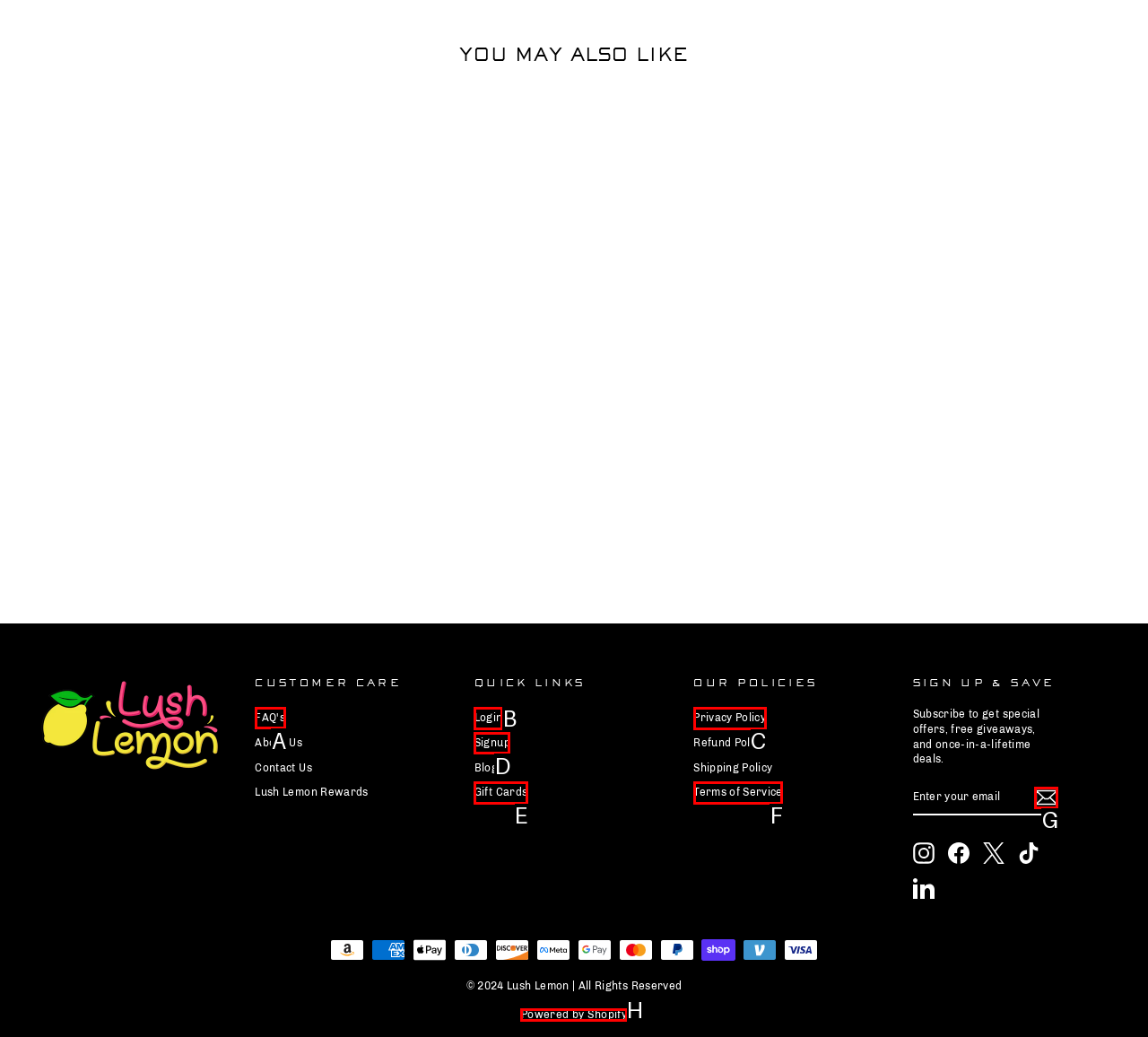From the given options, tell me which letter should be clicked to complete this task: Click on 'FAQ's'
Answer with the letter only.

A